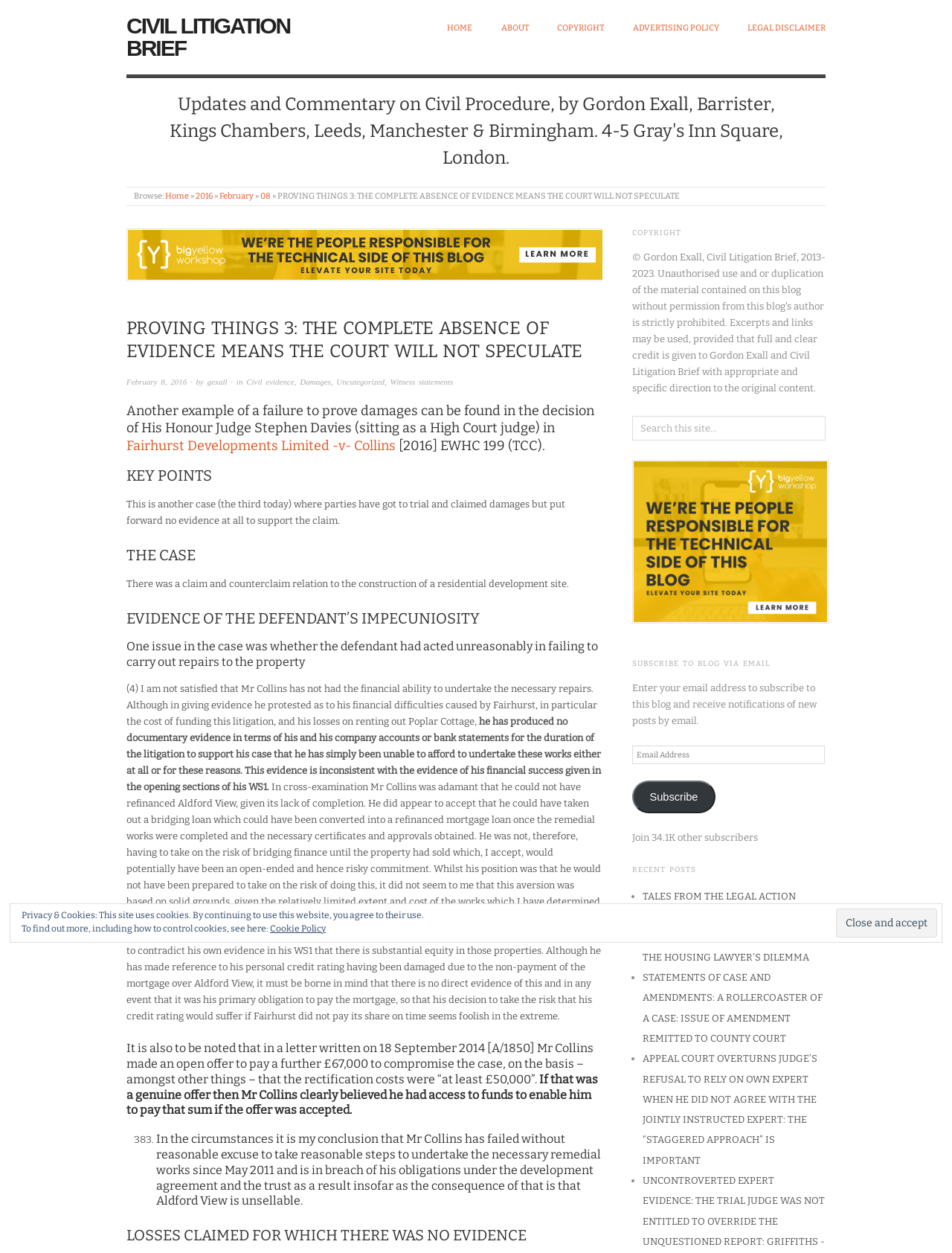Please study the image and answer the question comprehensively:
What is the name of the blog?

The name of the blog can be found in the top-left corner of the webpage, where it is written as 'PROVING THINGS 3: THE COMPLETE ABSENCE OF EVIDENCE MEANS THE COURT WILL NOT SPECULATE – Civil Litigation Brief'.